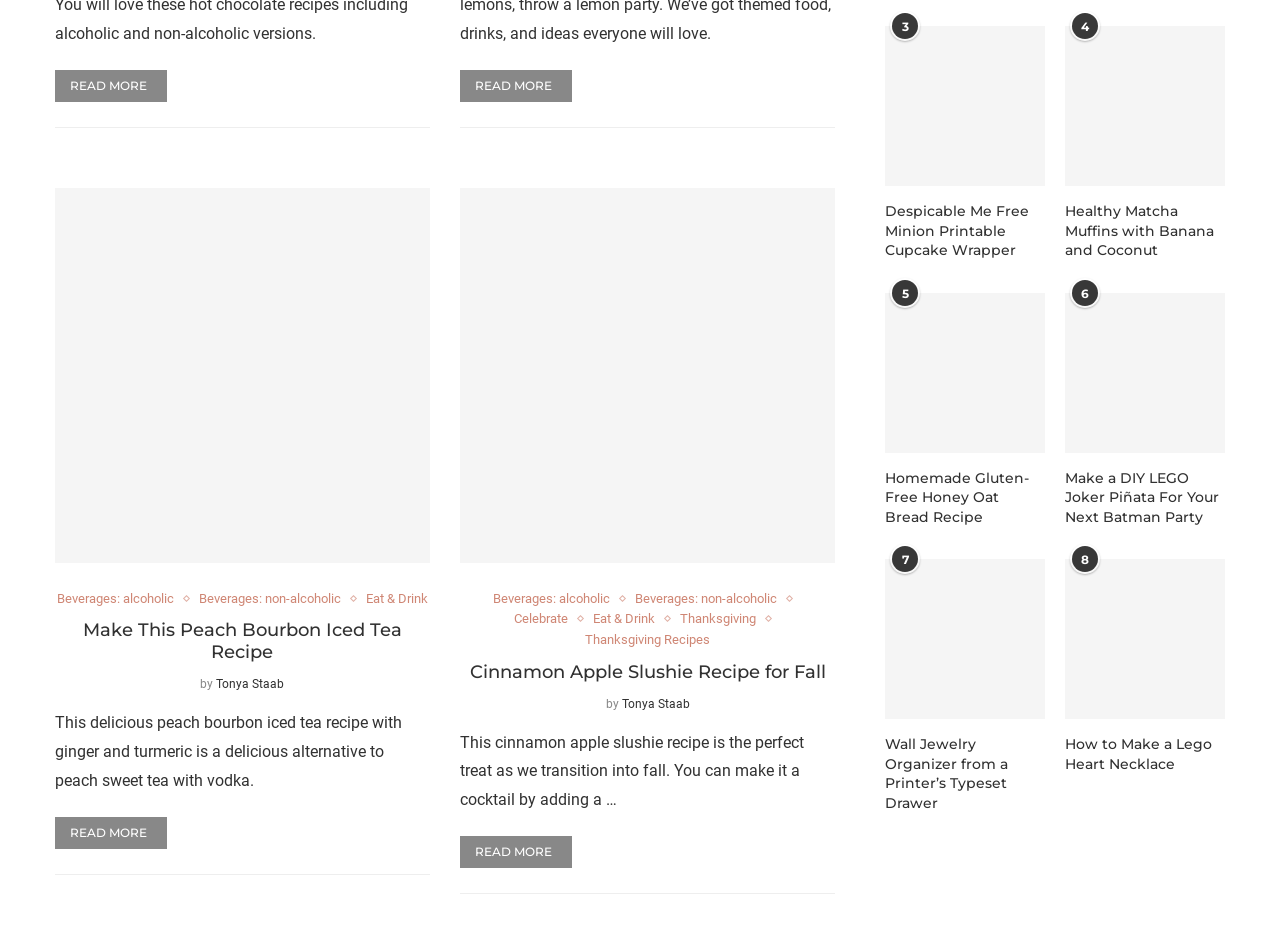Please identify the bounding box coordinates of the region to click in order to complete the task: "Check out the Wall Jewelry Organizer from a Printer’s Typeset Drawer". The coordinates must be four float numbers between 0 and 1, specified as [left, top, right, bottom].

[0.691, 0.603, 0.816, 0.775]